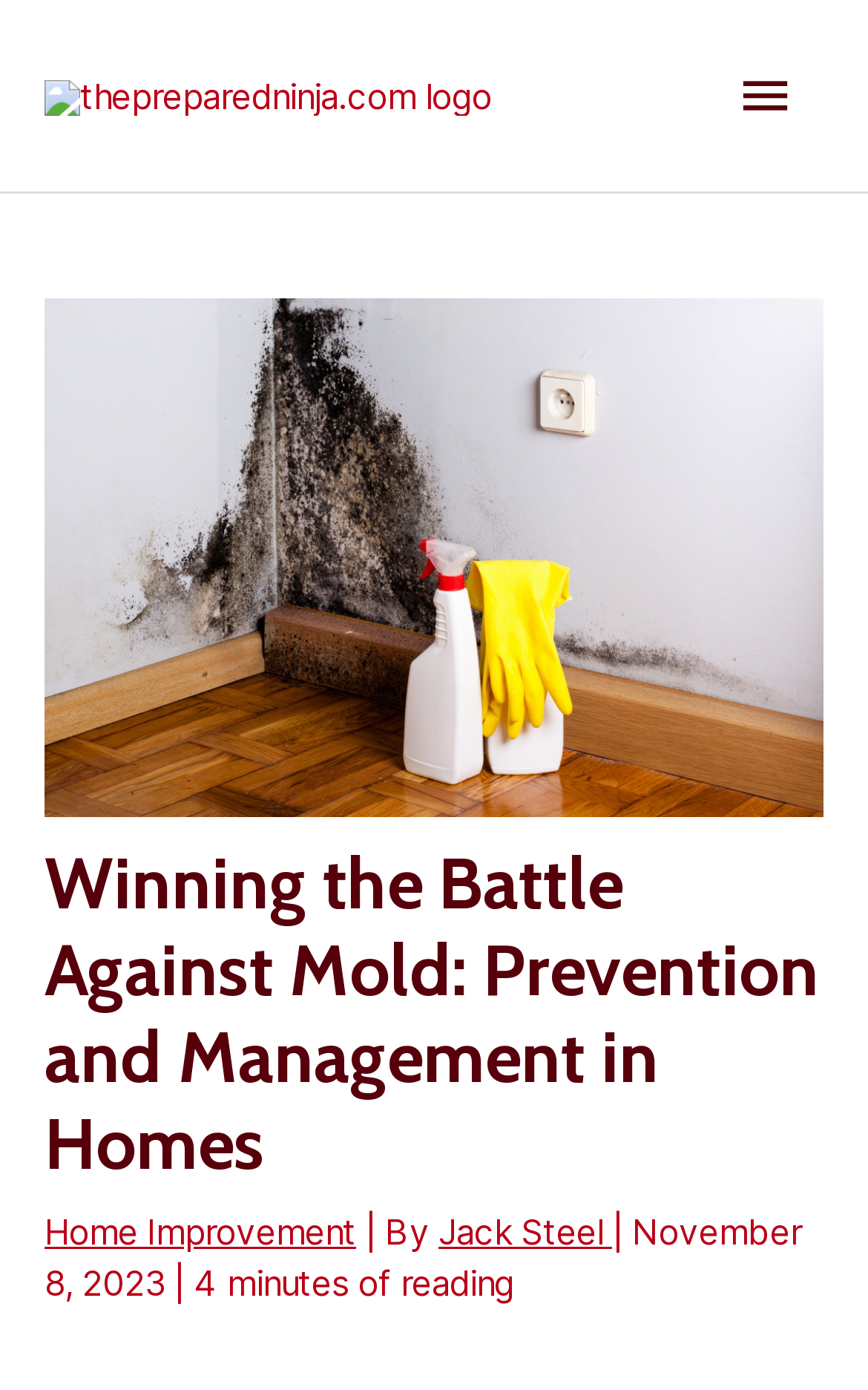Offer an in-depth caption of the entire webpage.

The webpage is about mold growth in homes, specifically focusing on prevention and management. At the top left corner, there is a logo of "thepreparedninja.com" which is also a link. To the right of the logo, there is a main menu button that can be expanded. 

Below the logo, there is a large header section that spans the entire width of the page. Within this section, there is an image related to mold cleaning, taking up most of the space. Above the image, there is a heading that reads "Winning the Battle Against Mold: Prevention and Management in Homes". 

Underneath the heading, there are three links and two static texts. The first link is "Home Improvement", followed by a static text "By", and then a link to the author "Jack Steel". To the right of these elements, there is a static text showing the date "November 8, 2023", and below it, another static text indicating the reading time "4 minutes of reading".